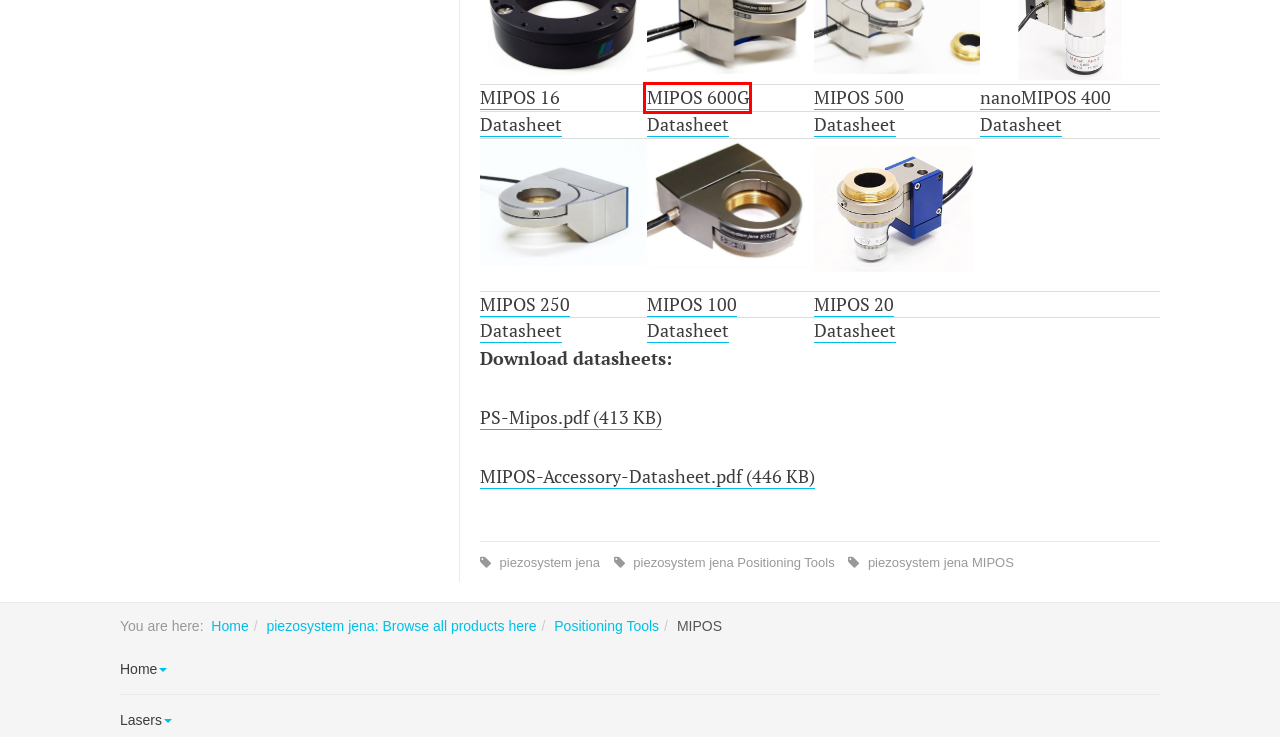Look at the screenshot of the webpage and find the element within the red bounding box. Choose the webpage description that best fits the new webpage that will appear after clicking the element. Here are the candidates:
A. The Piezo Mipos 600 SG – for Precise Microscopy – Piezosystem
B. The nanoMIPOS 400 for Precise Microscopy Focusing – Piezosystem
C. The High Resolution Mipos 100 for Ultra Fine Focusing – Piezosystem
D. The Mipos 250 for Inverted (Upside-Down) Microscopy – Piezosystem
E. The Mipos 16 is a Precise Piezo Objective Positioner – Piezosystem
F. Highly Precise Mipos Objective Positioner for Microscopy – Piezosystem
G. Upgrade Your Microscopy with a Mipos 20 Positioner – Piezosystem
H. High Precision Piezo Motion Solutions – Piezosystem Jena

A